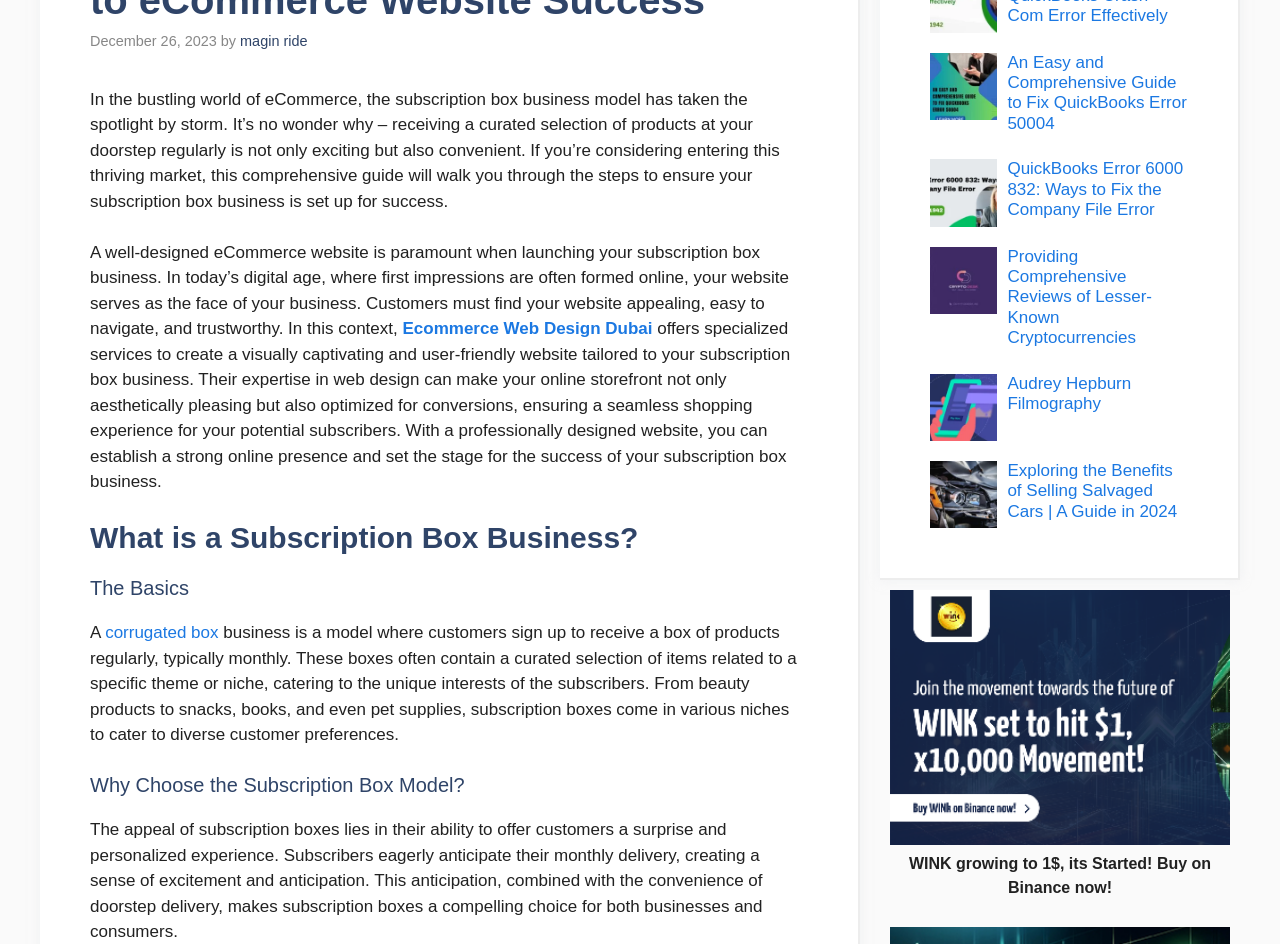Please find the bounding box coordinates (top-left x, top-left y, bottom-right x, bottom-right y) in the screenshot for the UI element described as follows: magin ride

[0.188, 0.035, 0.24, 0.052]